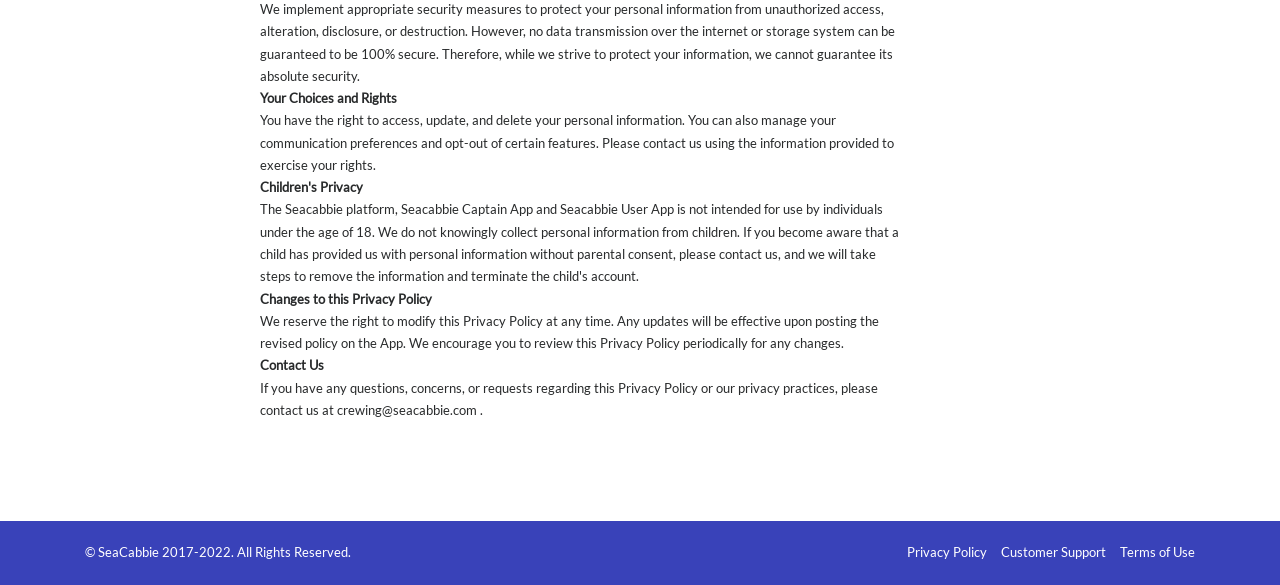What are the three links at the bottom of the page?
Please answer the question as detailed as possible based on the image.

The links at the bottom of the page are 'Privacy Policy', 'Customer Support', and 'Terms of Use', which are likely related to the company's policies and support services.